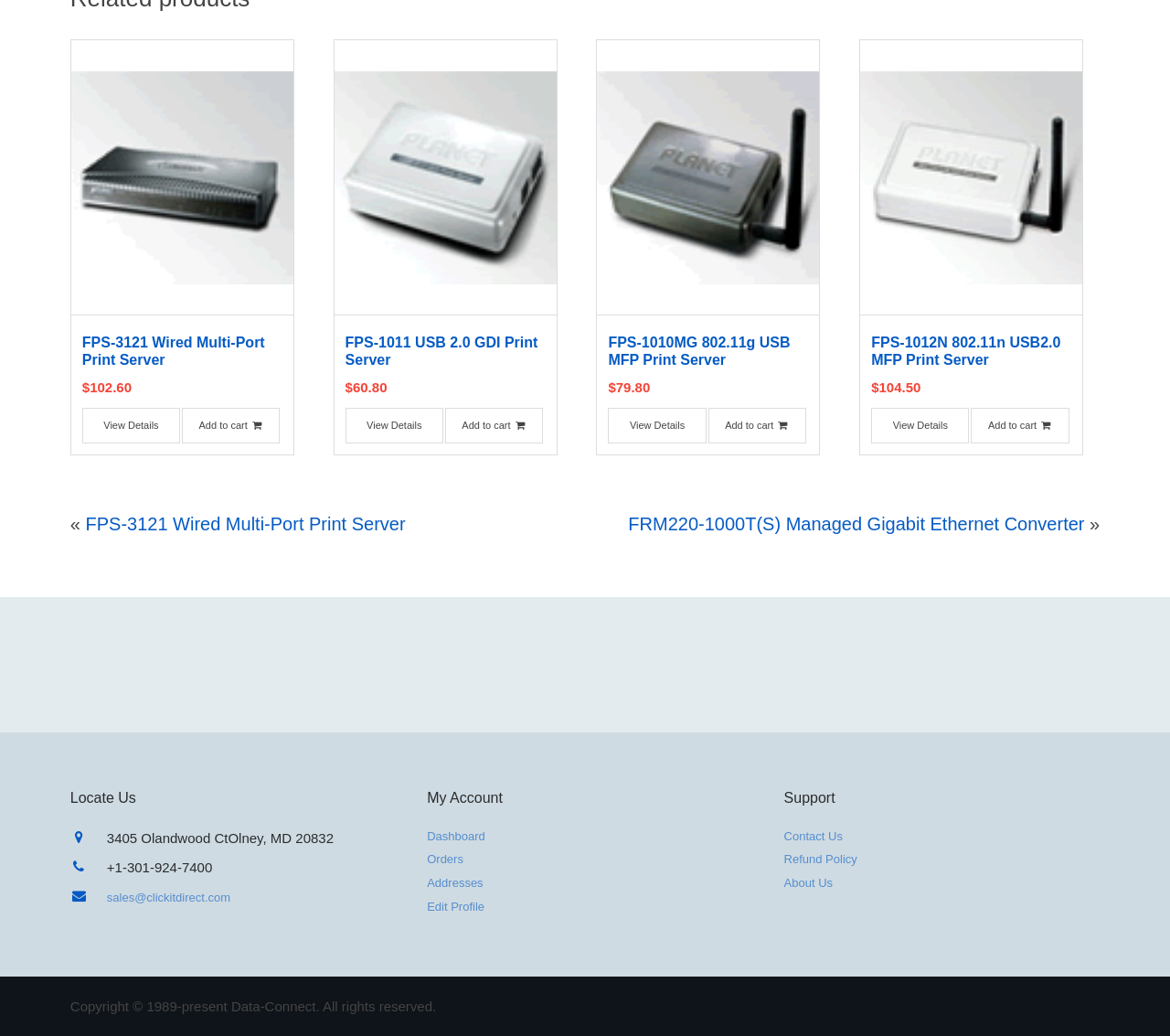What is the phone number to call for sales?
Answer the question based on the image using a single word or a brief phrase.

+1-301-924-7400